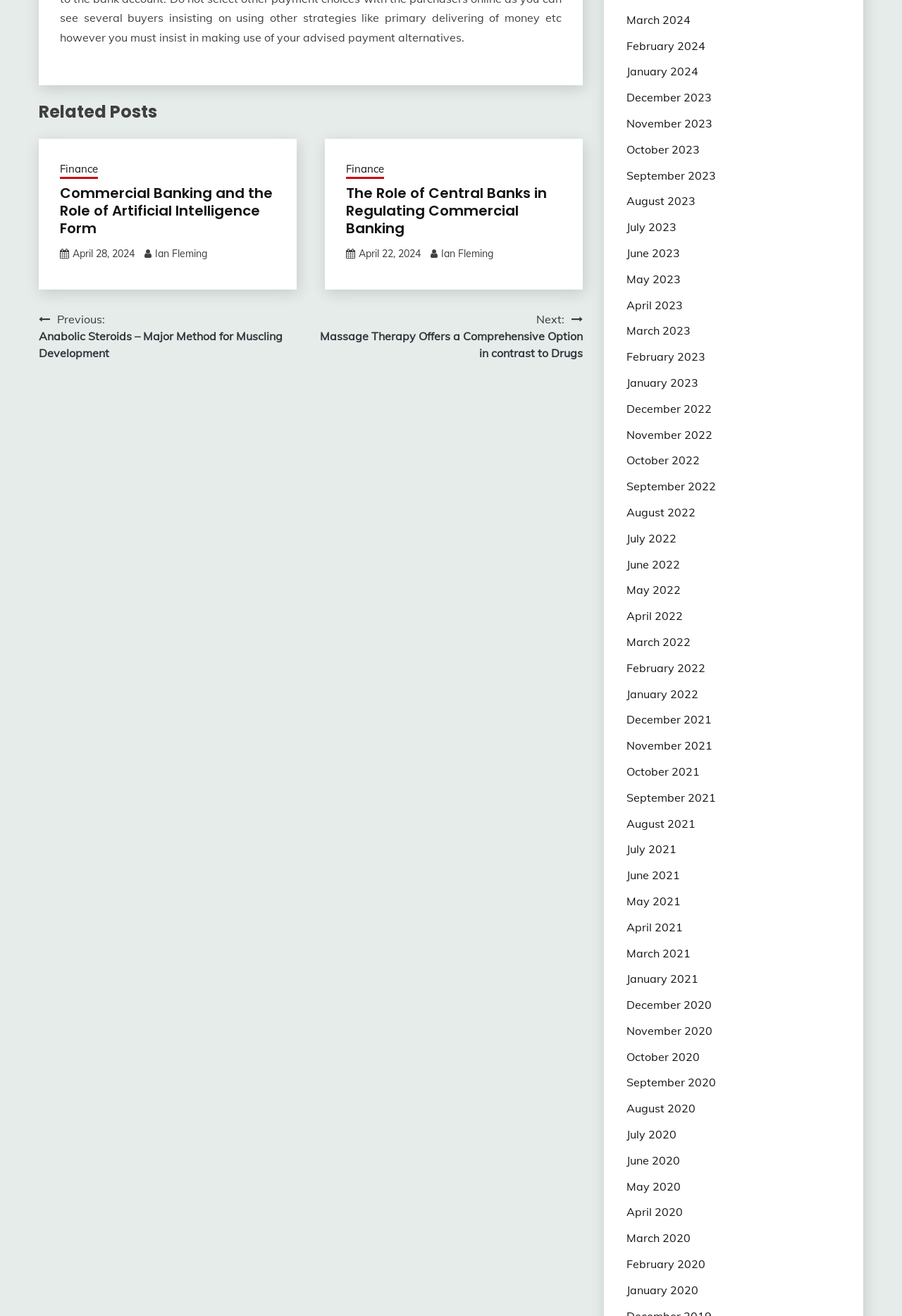Who is the author of the post 'The Role of Central Banks in Regulating Commercial Banking'?
Answer the question using a single word or phrase, according to the image.

Ian Fleming